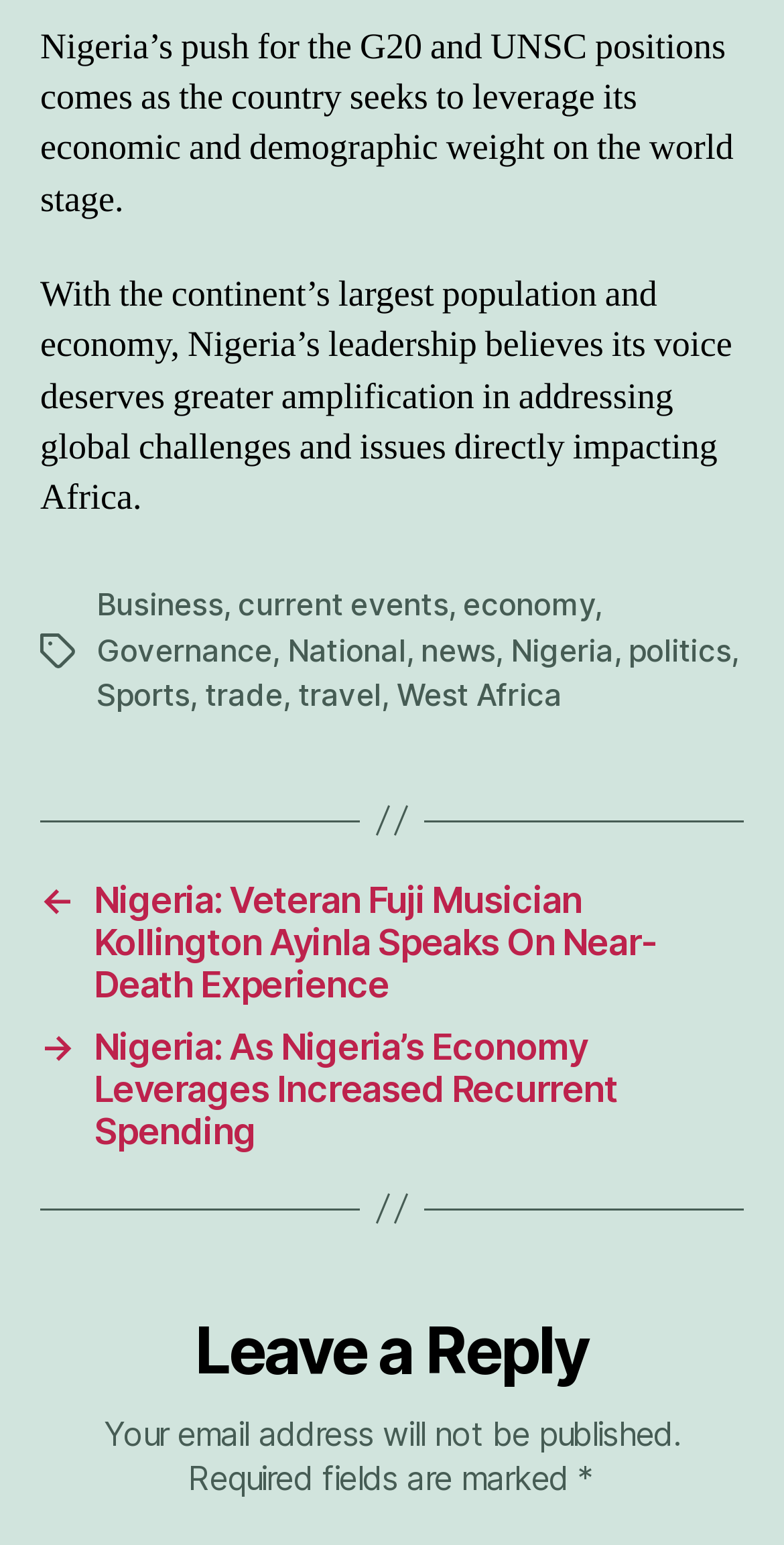Find the bounding box coordinates of the element I should click to carry out the following instruction: "Click on the 'Business' tag".

[0.123, 0.379, 0.285, 0.404]